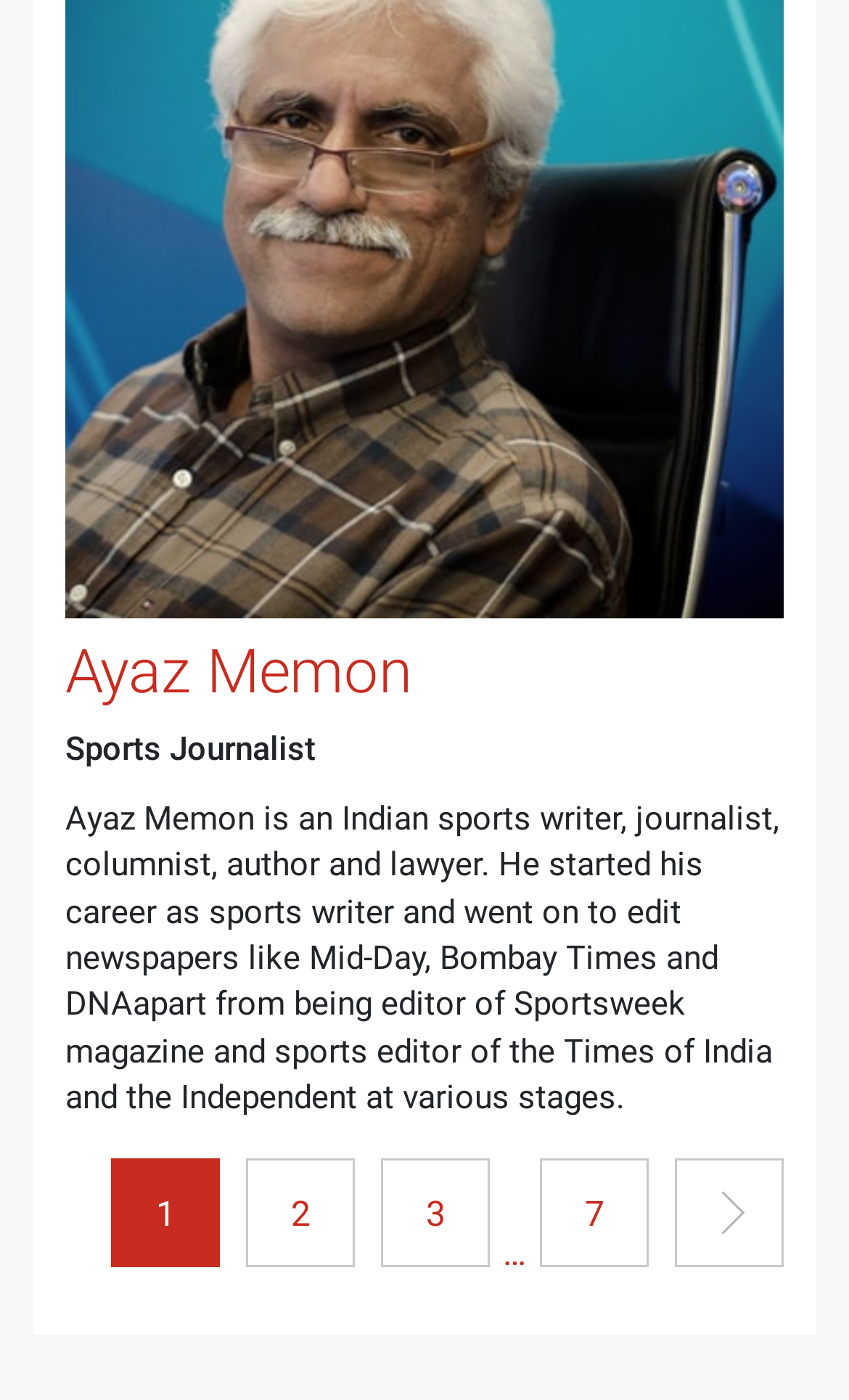How many links are there at the bottom of the page? Look at the image and give a one-word or short phrase answer.

5